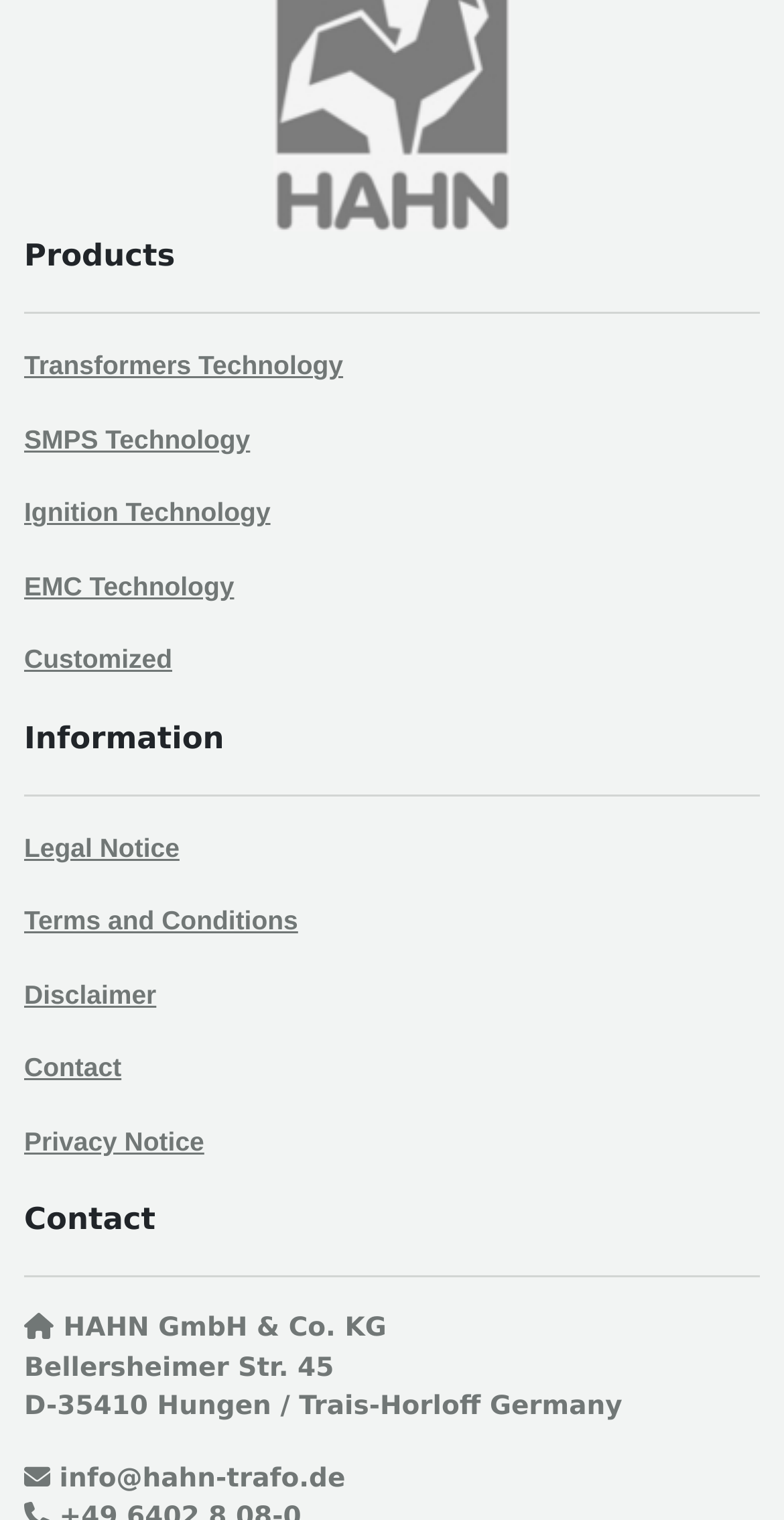Please provide a detailed answer to the question below based on the screenshot: 
What is the company name?

The company name can be found at the bottom of the webpage, where the address and contact information are listed. The text 'HAHN GmbH & Co. KG' is a static text element, indicating the company name.